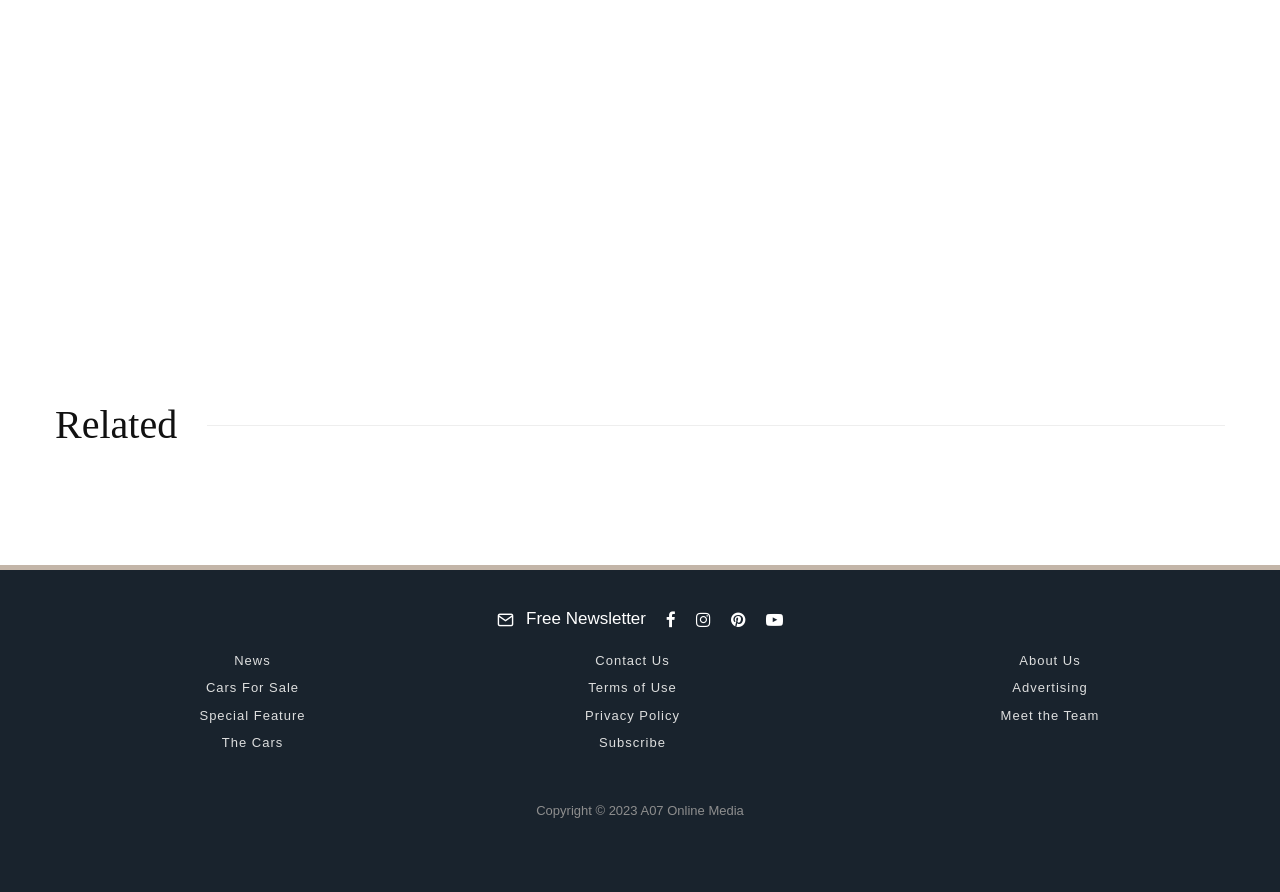Please identify the bounding box coordinates of the region to click in order to complete the task: "subscribe to the newsletter". The coordinates must be four float numbers between 0 and 1, specified as [left, top, right, bottom].

[0.38, 0.679, 0.512, 0.71]